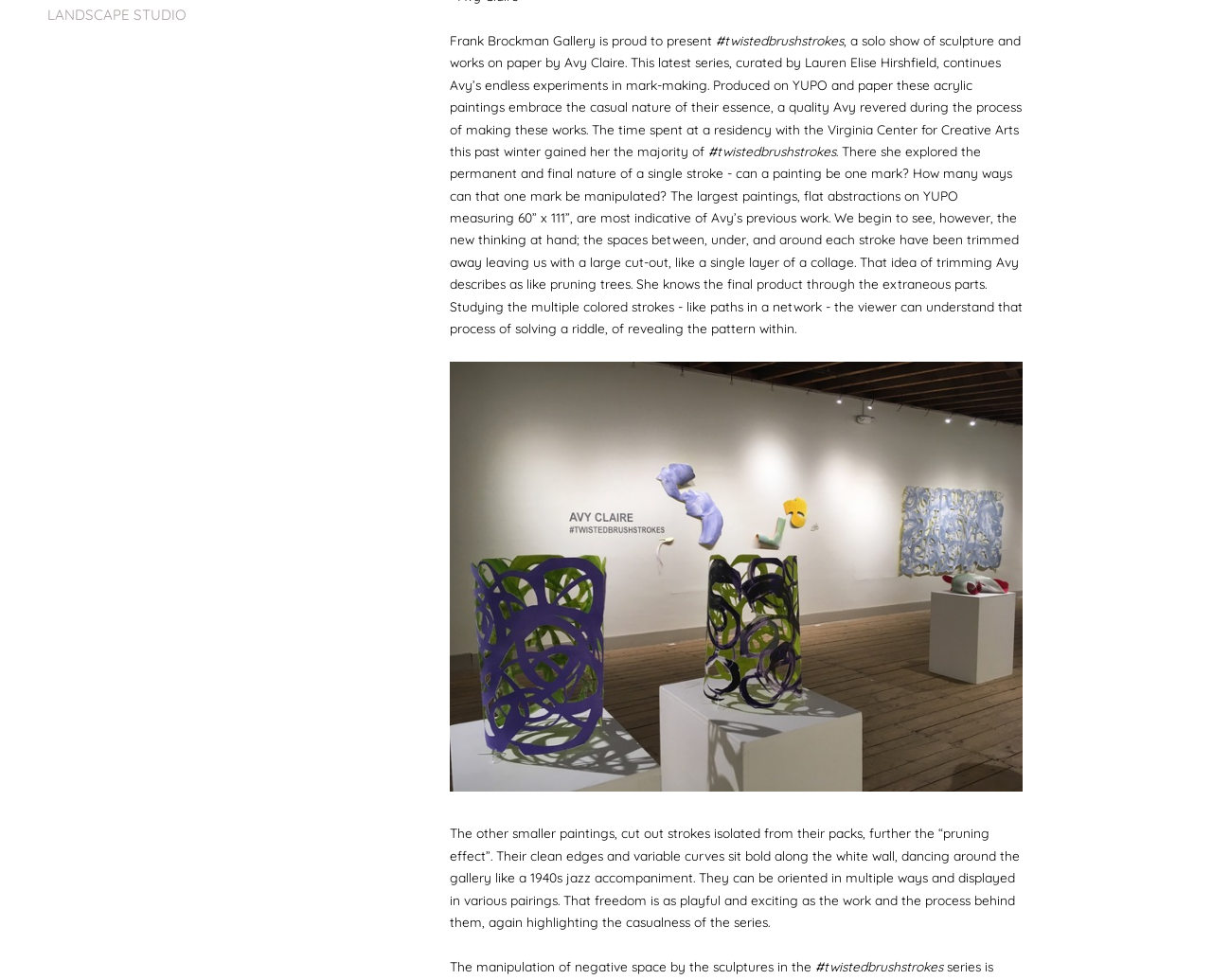Identify the bounding box of the HTML element described here: "macro-micro". Provide the coordinates as four float numbers between 0 and 1: [left, top, right, bottom].

[0.049, 0.111, 0.121, 0.13]